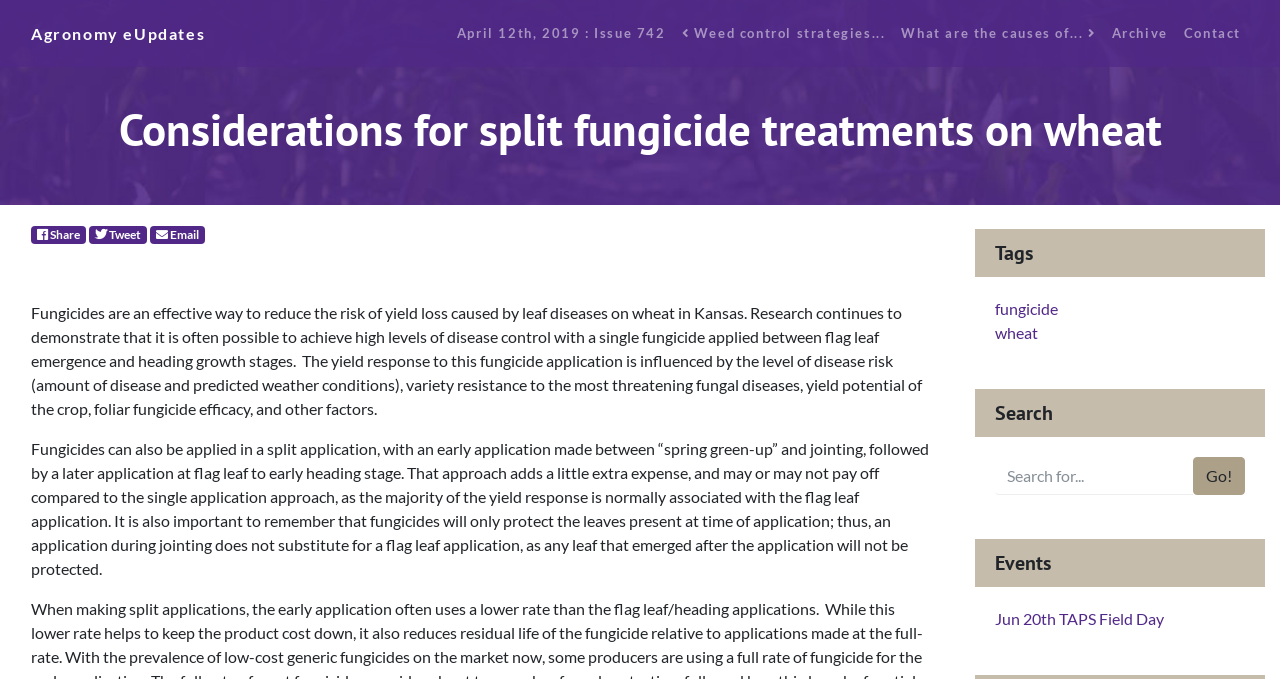What is the benefit of applying fungicides on wheat?
Please use the image to deliver a detailed and complete answer.

According to the article, applying fungicides on wheat can reduce the risk of yield loss caused by leaf diseases, indicating that the benefit of applying fungicides is to reduce yield loss.